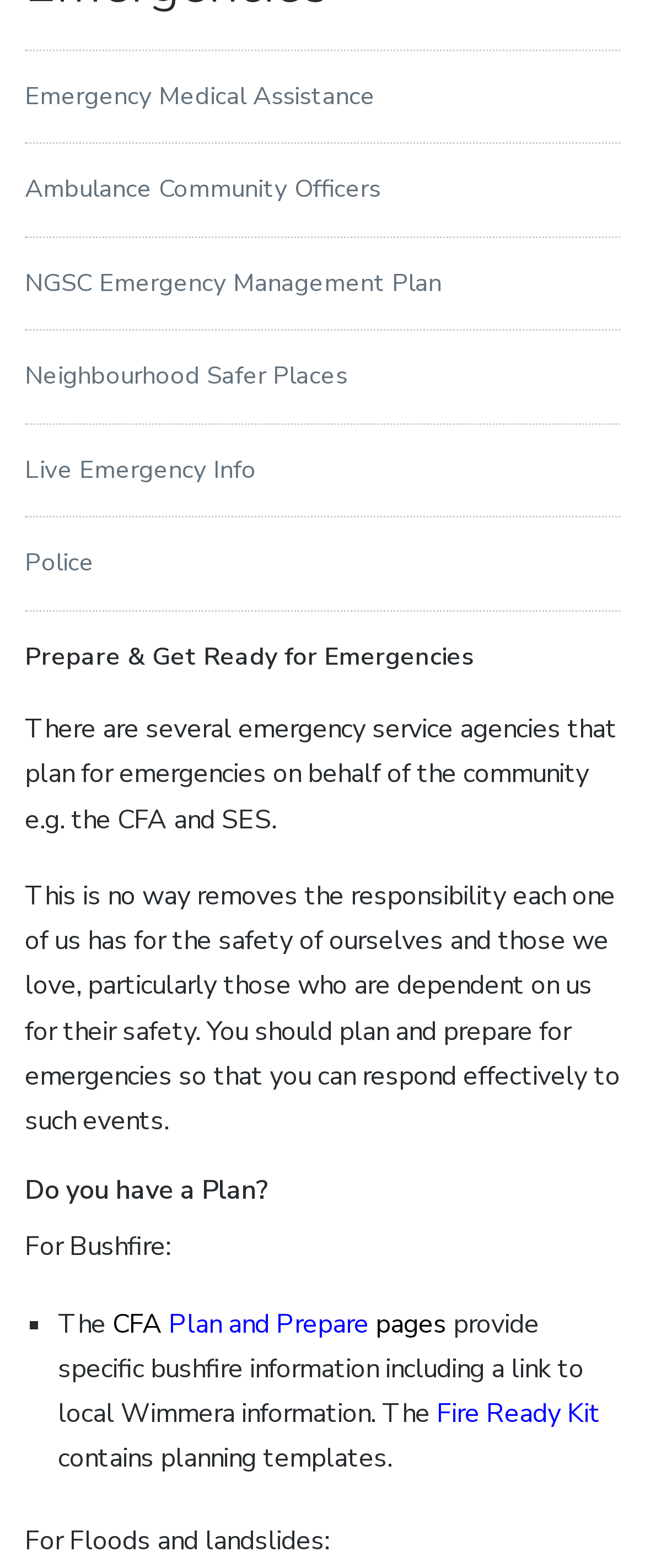Please determine the bounding box of the UI element that matches this description: Emergency Medical Assistance. The coordinates should be given as (top-left x, top-left y, bottom-right x, bottom-right y), with all values between 0 and 1.

[0.038, 0.05, 0.582, 0.071]